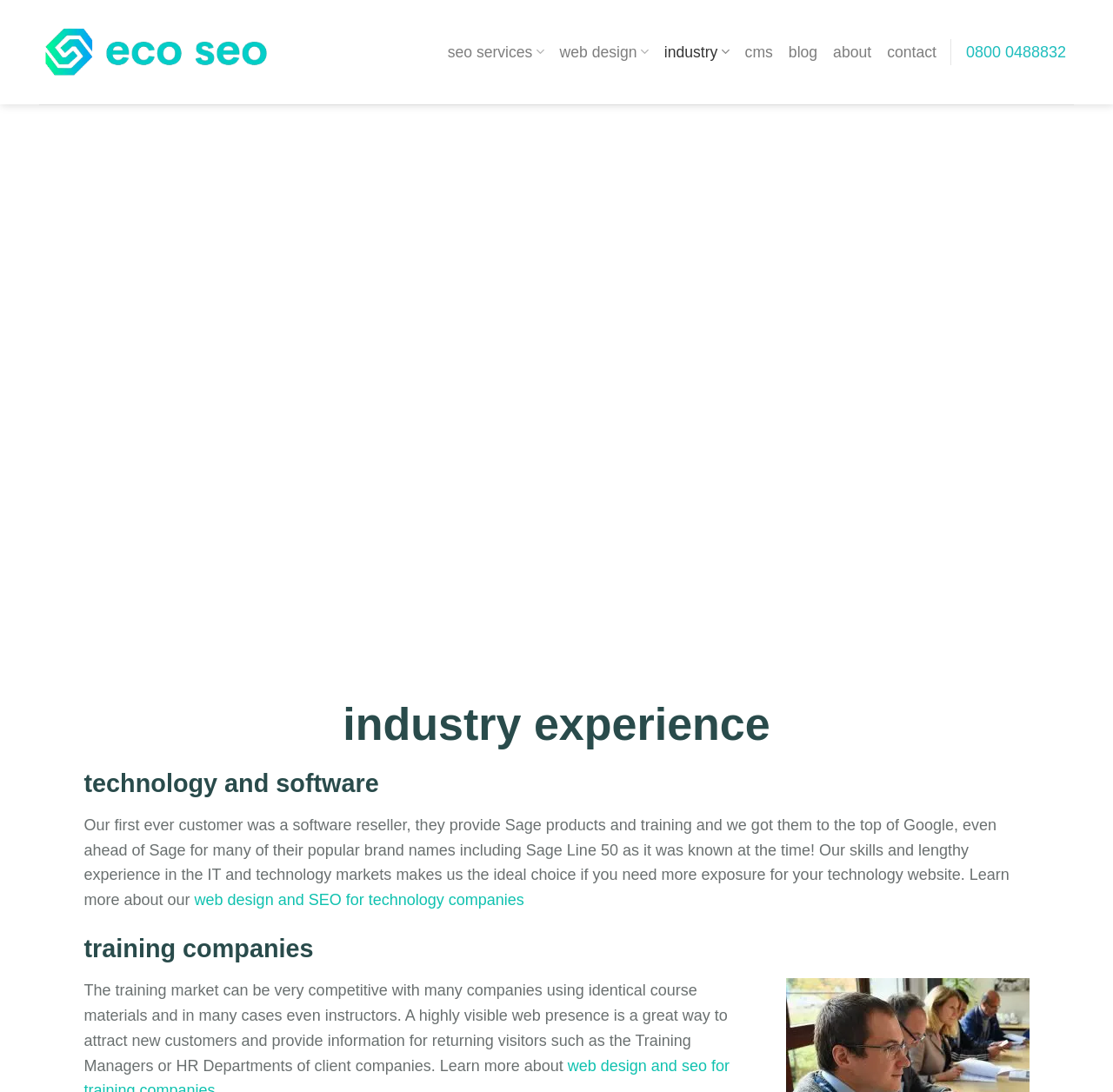Can you show the bounding box coordinates of the region to click on to complete the task described in the instruction: "Explore 'seo services'"?

[0.402, 0.032, 0.489, 0.063]